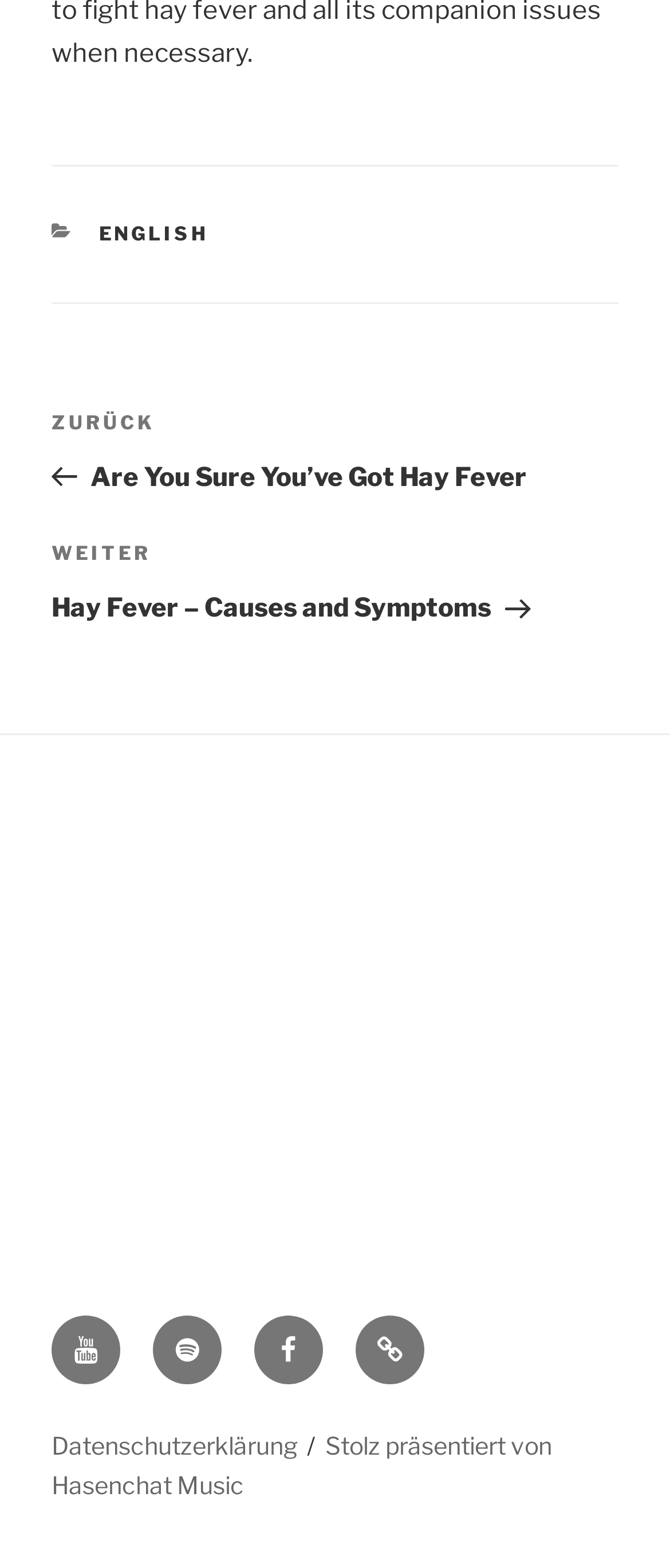How many social media links are in the footer?
Craft a detailed and extensive response to the question.

I counted the number of link elements inside the navigation element with the description 'Social-Links-Menü im Footer' and found three links: Youtube, Spotify, and Facebook.